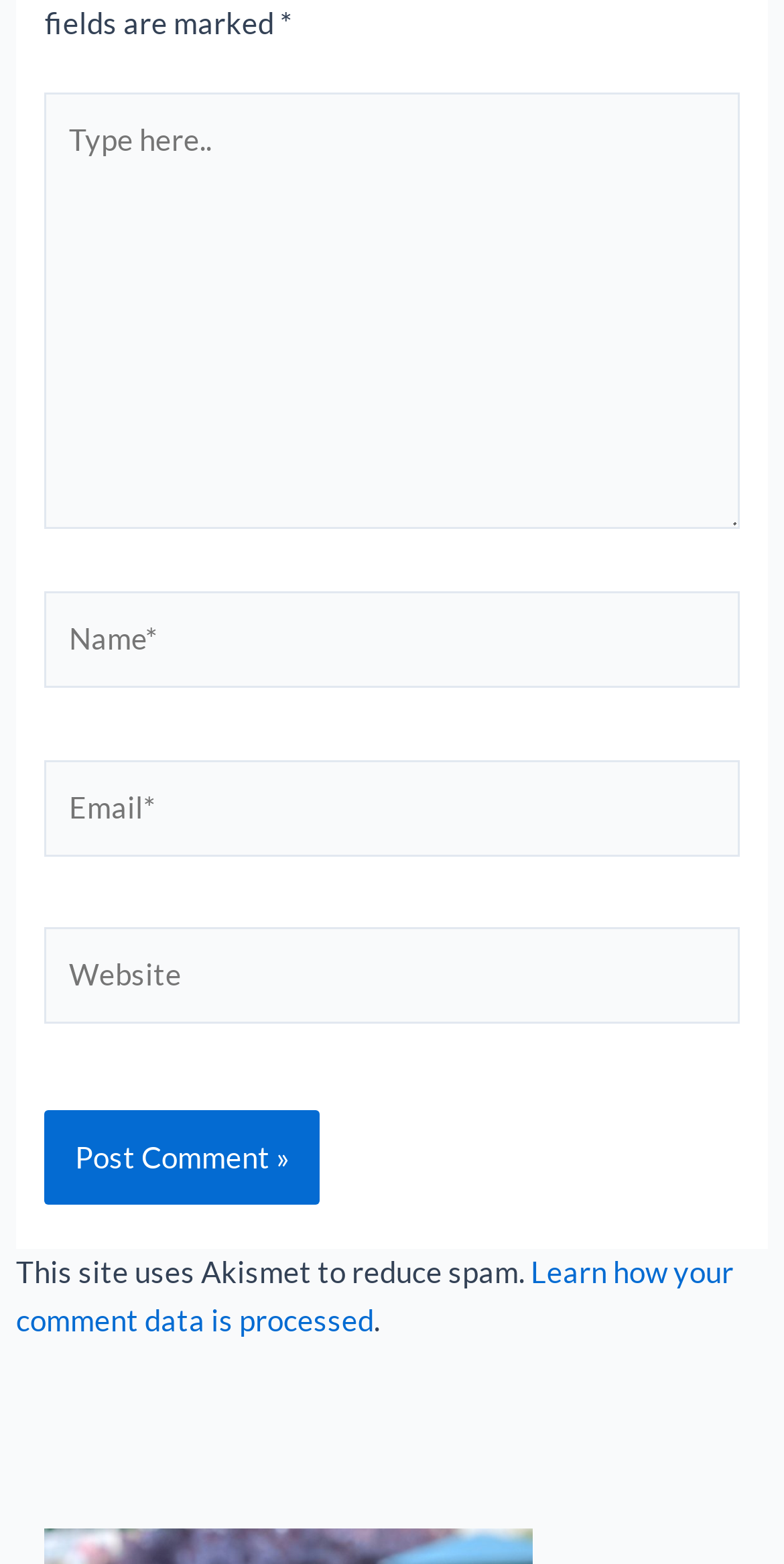Is the website using any spam reduction tool?
Please provide a comprehensive answer to the question based on the webpage screenshot.

The webpage has a text 'This site uses Akismet to reduce spam.', indicating that the website is using Akismet, a tool to reduce spam comments.